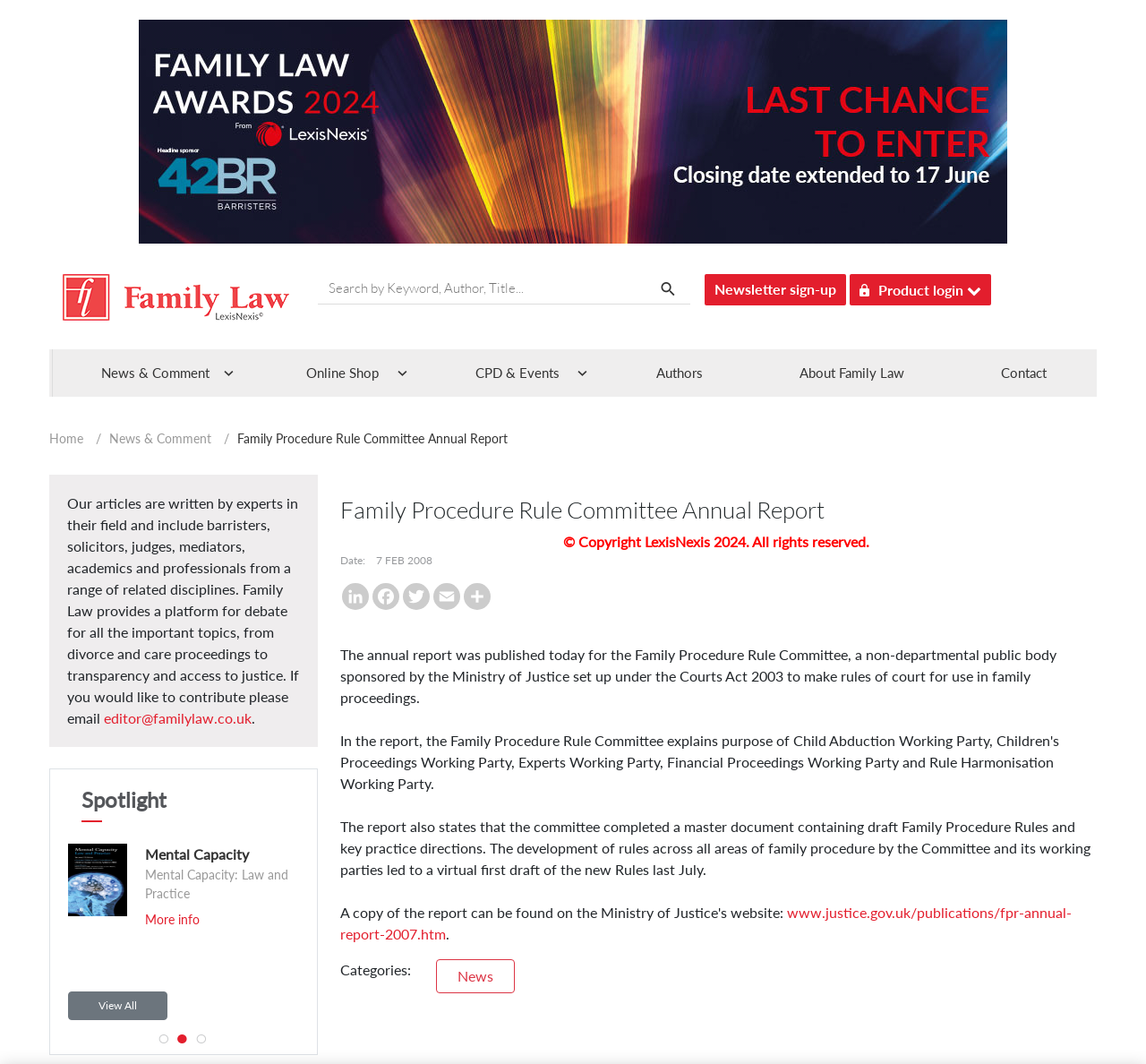Provide a thorough description of the webpage you see.

The webpage is about the Family Procedure Rule Committee Annual Report. At the top, there is an advertisement iframe taking up most of the width. Below the advertisement, there is a heading with a link and an image, followed by a search textbox. To the right of the search textbox, there is an image and a link to "Newsletter sign-up". Next to it, there is a button with an image and an emphasis, labeled "Product login".

Below these elements, there are several links and static texts arranged horizontally, including "News & Comment", "Online Shop", "CPD & Events", "Authors", "About Family Law", and "Contact". 

Further down, there is a link to "Home" followed by a static text "/" and another link to "News & Comment". Next to it, there is a static text displaying the title of the webpage. 

The main content of the webpage starts with a paragraph of text describing the type of articles published on the website. Below it, there is a link to the editor's email address. 

Next, there is a section labeled "Spotlight" with an image and a static text "Mental Capacity: Law and Practice". Below it, there is a link to "More info". 

Further down, there is a link to "View All" and another heading with the title of the webpage. 

At the bottom of the webpage, there is a copyright notice, a date "7 FEB 2008", and several social media links. Below it, there is a paragraph of text describing the annual report of the Family Procedure Rule Committee, followed by another paragraph describing the content of the report. 

Finally, there is a link to the report on the Ministry of Justice website, a category label "Categories:", and a link to "News".